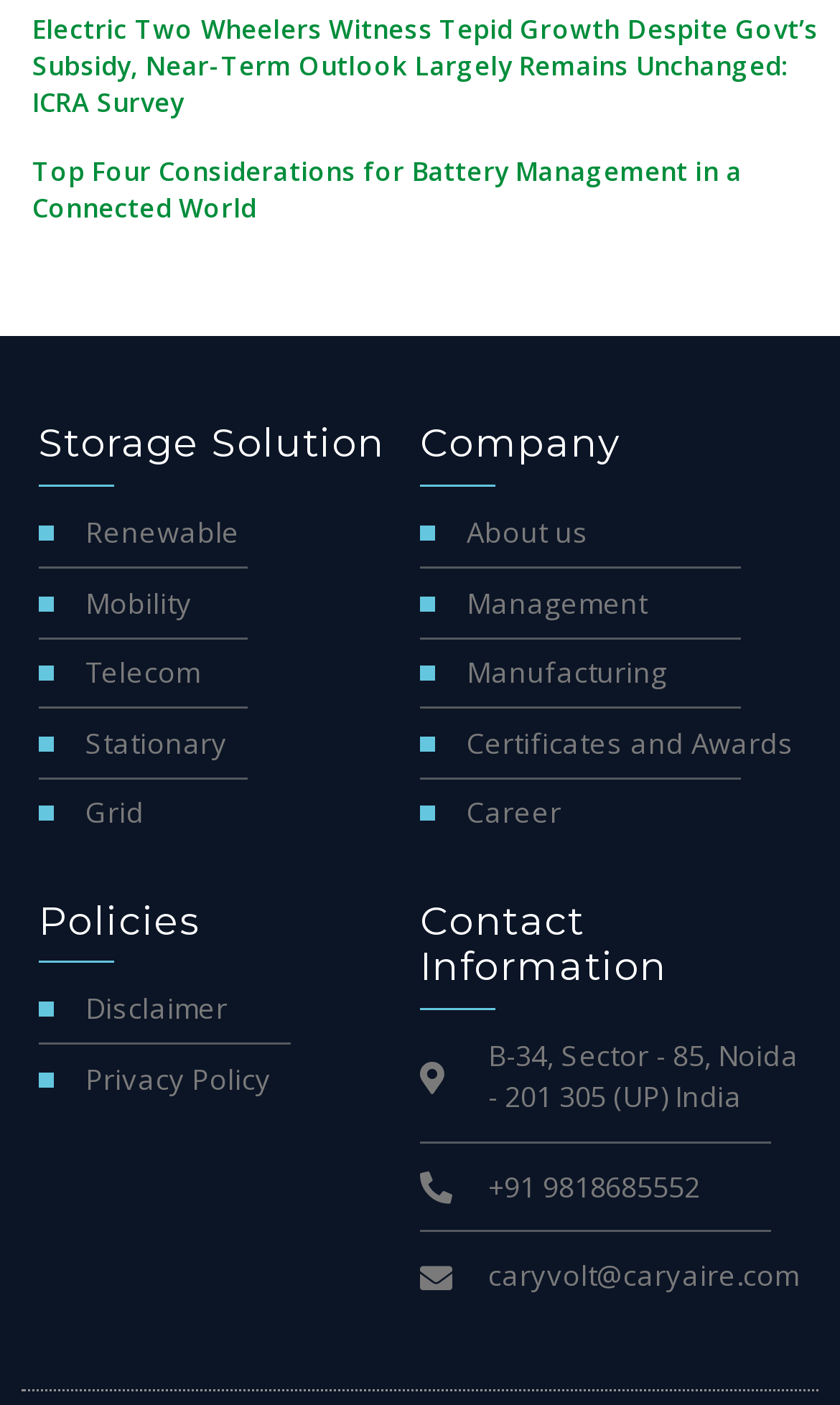Show the bounding box coordinates for the element that needs to be clicked to execute the following instruction: "Explore Renewable energy storage solutions". Provide the coordinates in the form of four float numbers between 0 and 1, i.e., [left, top, right, bottom].

[0.046, 0.365, 0.5, 0.395]